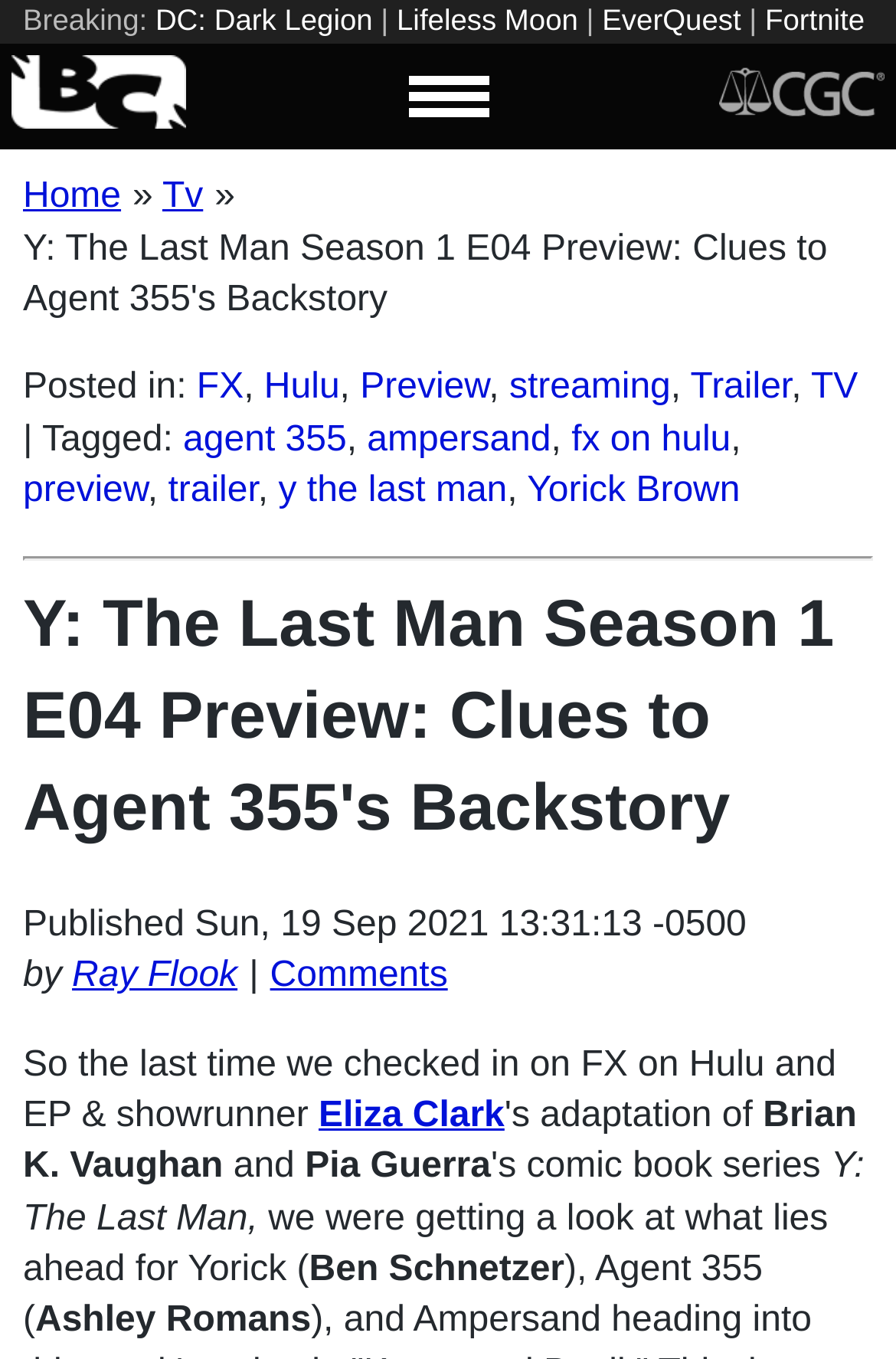Use the information in the screenshot to answer the question comprehensively: Who plays Yorick in the TV show?

I found the answer by reading the text on the webpage, which mentions 'Yorick (Ben Schnetzer)'.